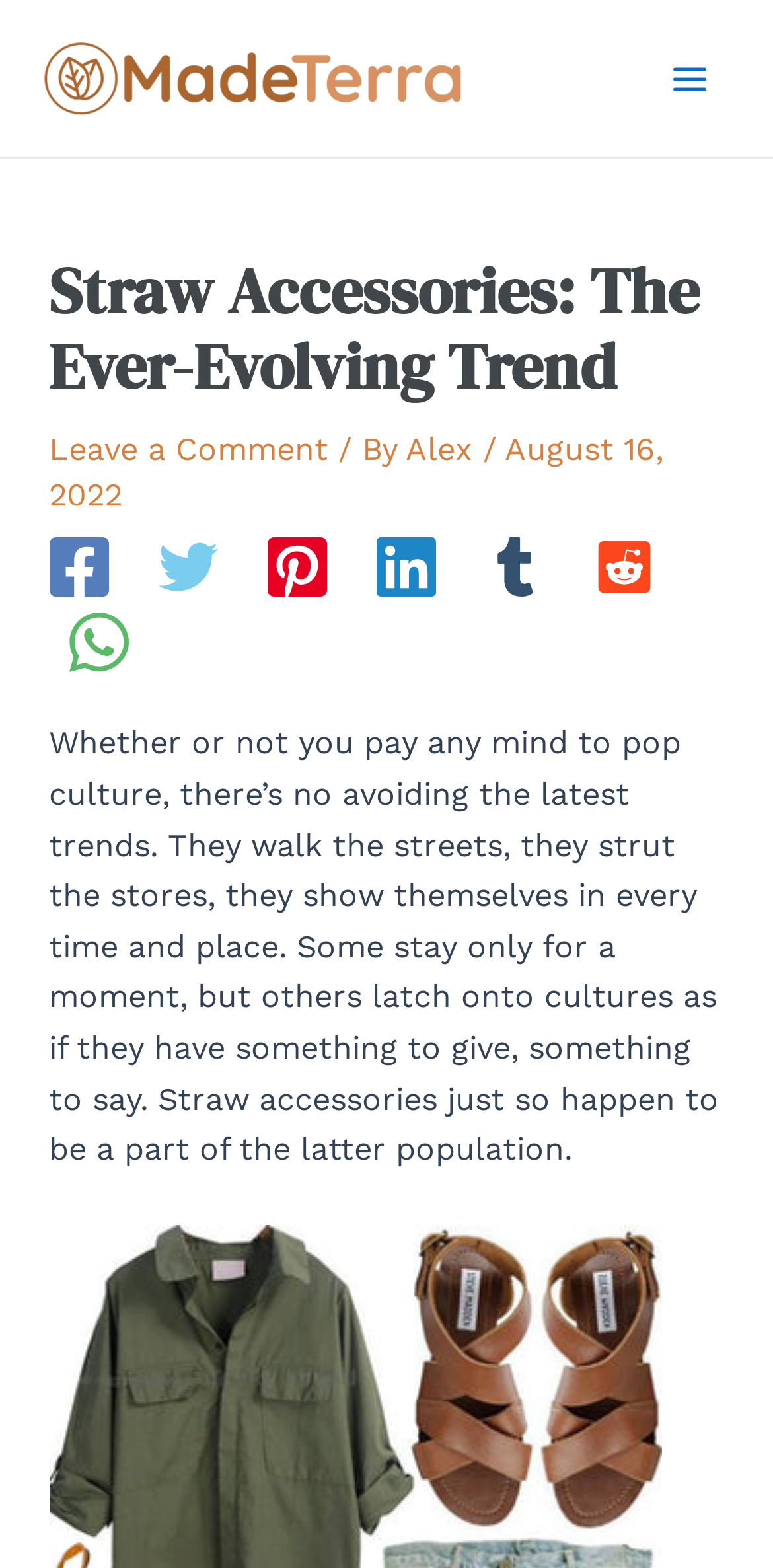Extract the bounding box coordinates for the described element: "alt="MadeTerra Logo"". The coordinates should be represented as four float numbers between 0 and 1: [left, top, right, bottom].

[0.051, 0.036, 0.603, 0.06]